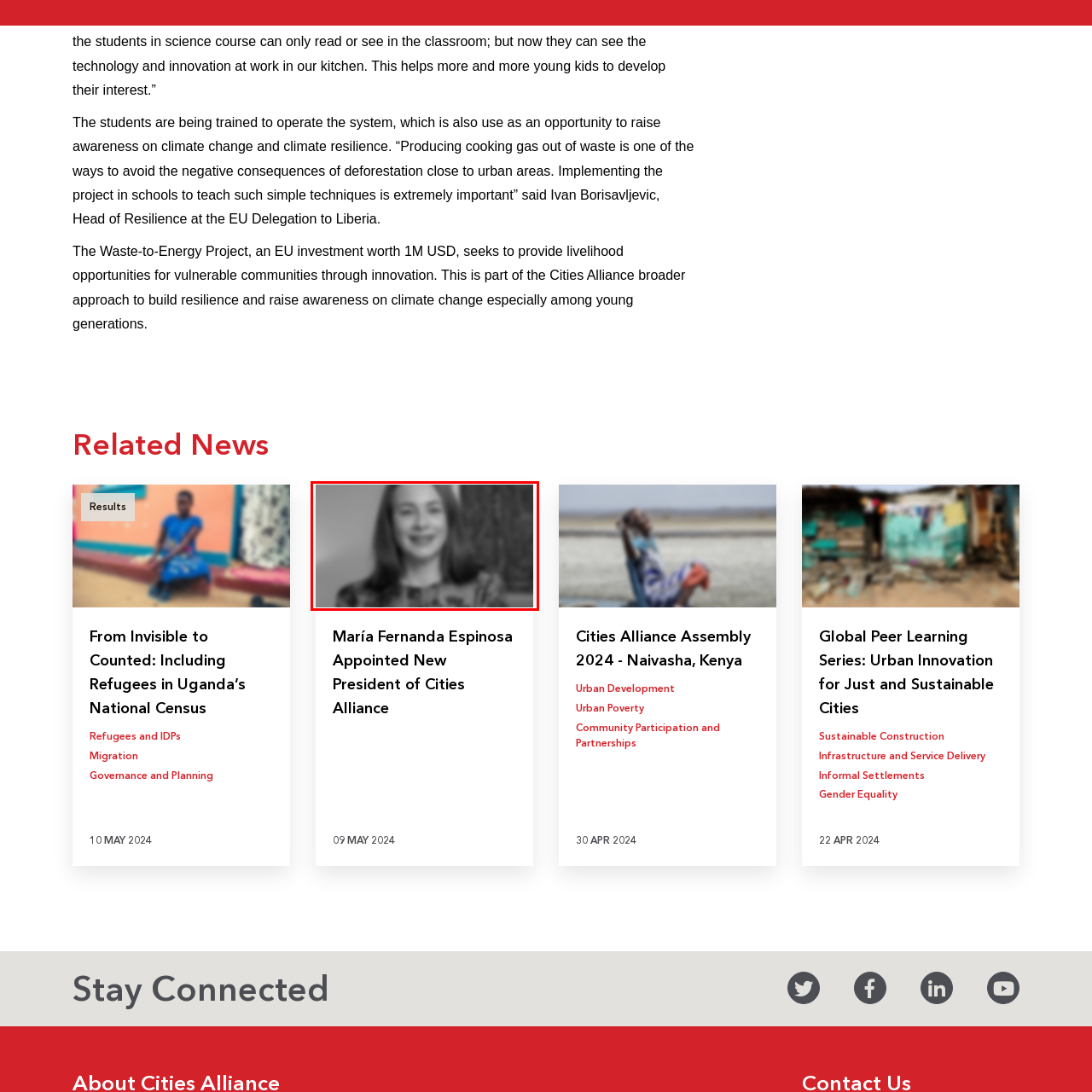Give a comprehensive caption for the image marked by the red rectangle.

The image features María Fernanda Espinosa, who has been appointed as the new President of Cities Alliance. She is depicted smiling and presenting a welcoming demeanor in a professional setting, with her attire suggesting a focus on formal or official engagement. Behind her, additional visual elements hint at a sophisticated backdrop, reflecting her role in leadership and advocacy. This appointment, announced on 10 May 2024, positions her at the forefront of initiatives aimed at enhancing urban resilience and fostering sustainable development within communities. The image represents her commitment to impactful leadership within the scope of climate change and urban innovation.